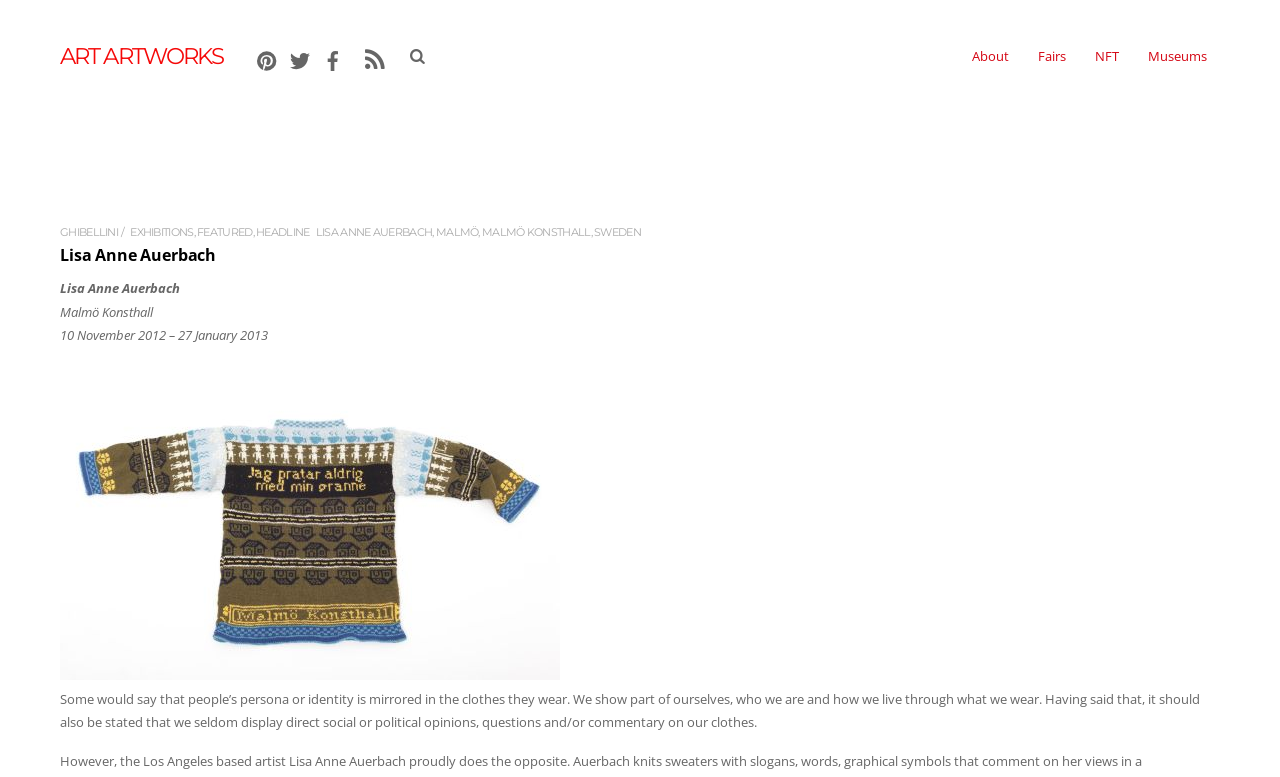Find the bounding box coordinates of the element to click in order to complete this instruction: "Search for something". The bounding box coordinates must be four float numbers between 0 and 1, denoted as [left, top, right, bottom].

[0.305, 0.051, 0.336, 0.103]